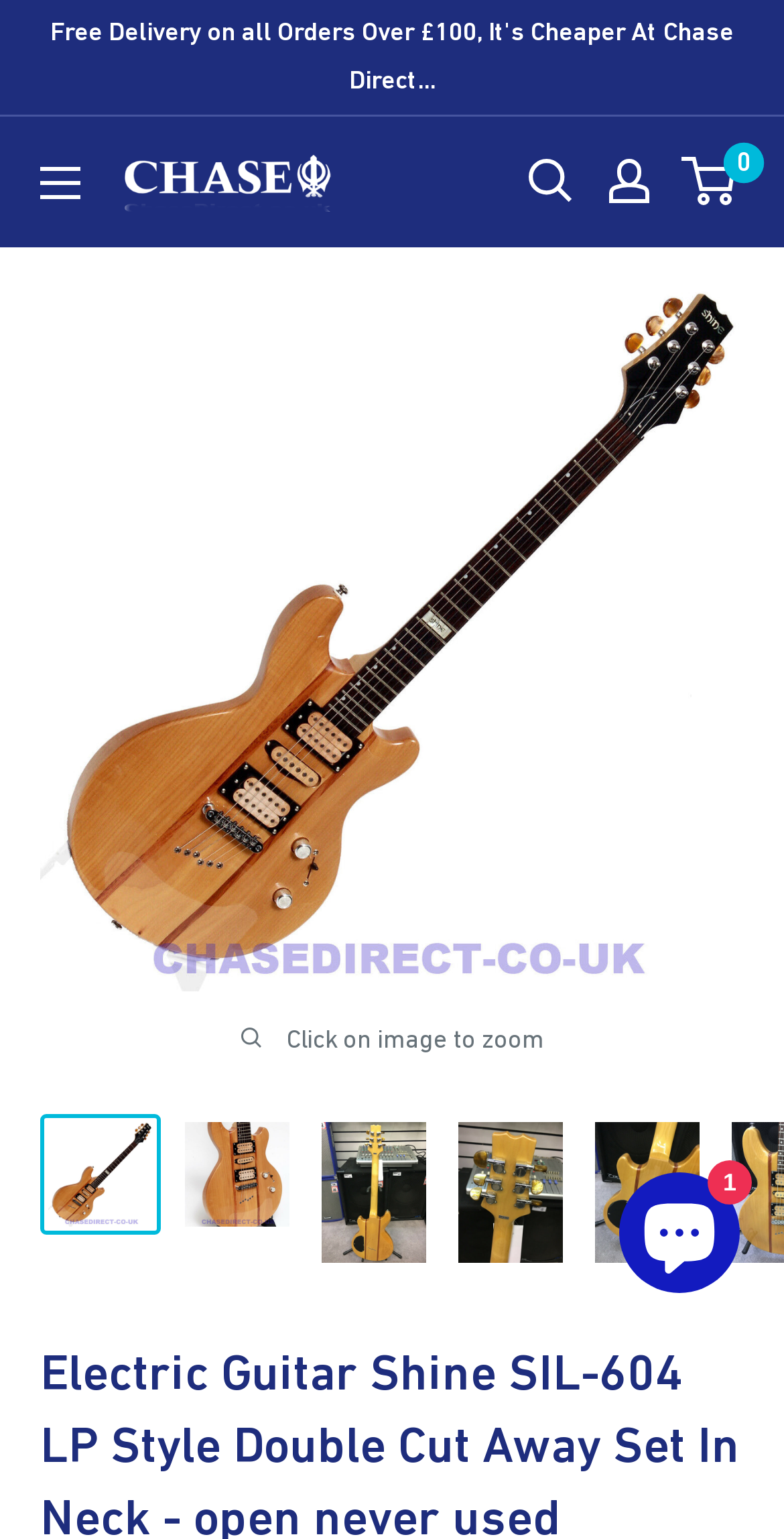Explain the webpage's layout and main content in detail.

This webpage is about an electric guitar, specifically the Shine SIL-604 LP Style Double Cut Away Set In Neck model. At the top left corner, there is a button to open a menu. Next to it, there is a link to "Chase Direct" with an accompanying image. On the top right corner, there are links to "Open search", "My account", and a mini-cart with a "0" indicator.

Below the top navigation, there is a large image of the electric guitar, taking up most of the screen. Above the image, there is a text "Click on image to zoom". The image is surrounded by five smaller images of the same guitar, each with a link to open a new window. These smaller images are arranged horizontally across the screen.

At the bottom right corner, there is a chat window with a button to open it. Inside the chat window, there is an image and a text "1". The chat window is part of a Shopify online store chat system.